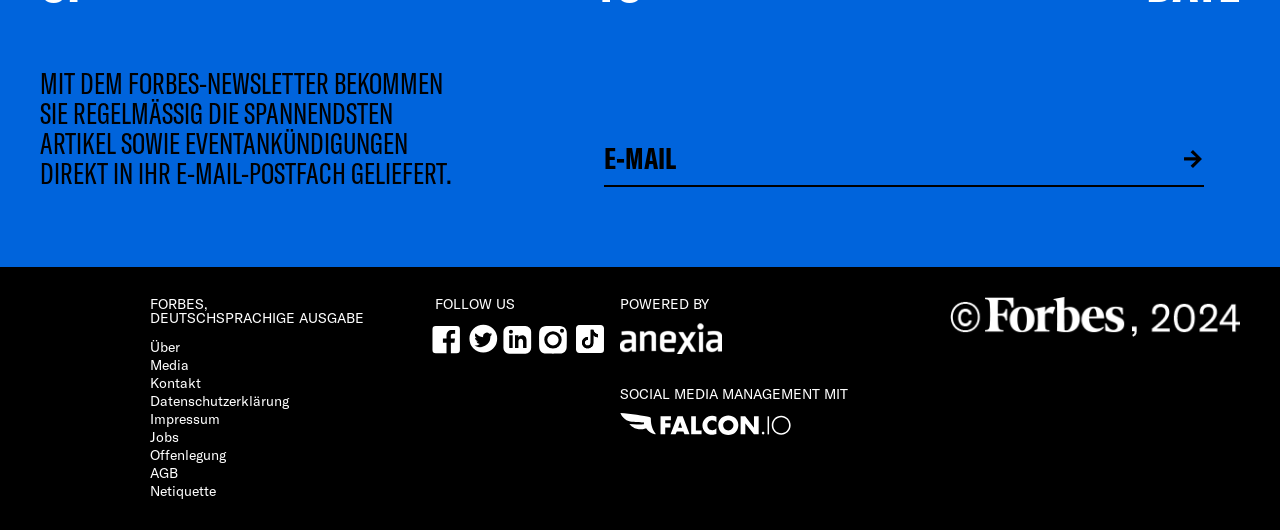Provide the bounding box coordinates for the UI element that is described as: "alt="Anexia Cloud Services"".

[0.484, 0.609, 0.564, 0.668]